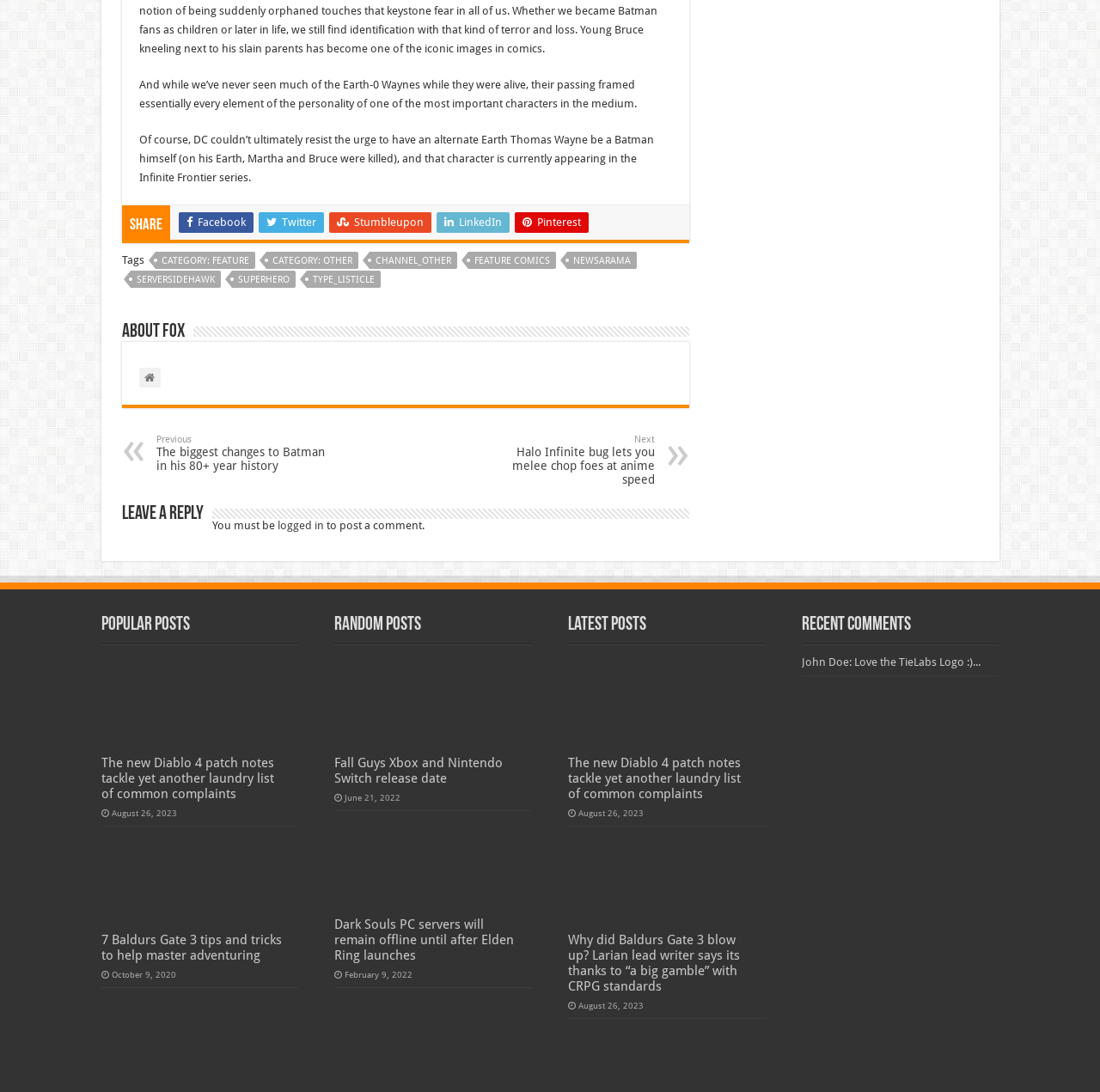Specify the bounding box coordinates of the element's area that should be clicked to execute the given instruction: "Read the article about Diablo 4 patch notes". The coordinates should be four float numbers between 0 and 1, i.e., [left, top, right, bottom].

[0.092, 0.692, 0.249, 0.734]